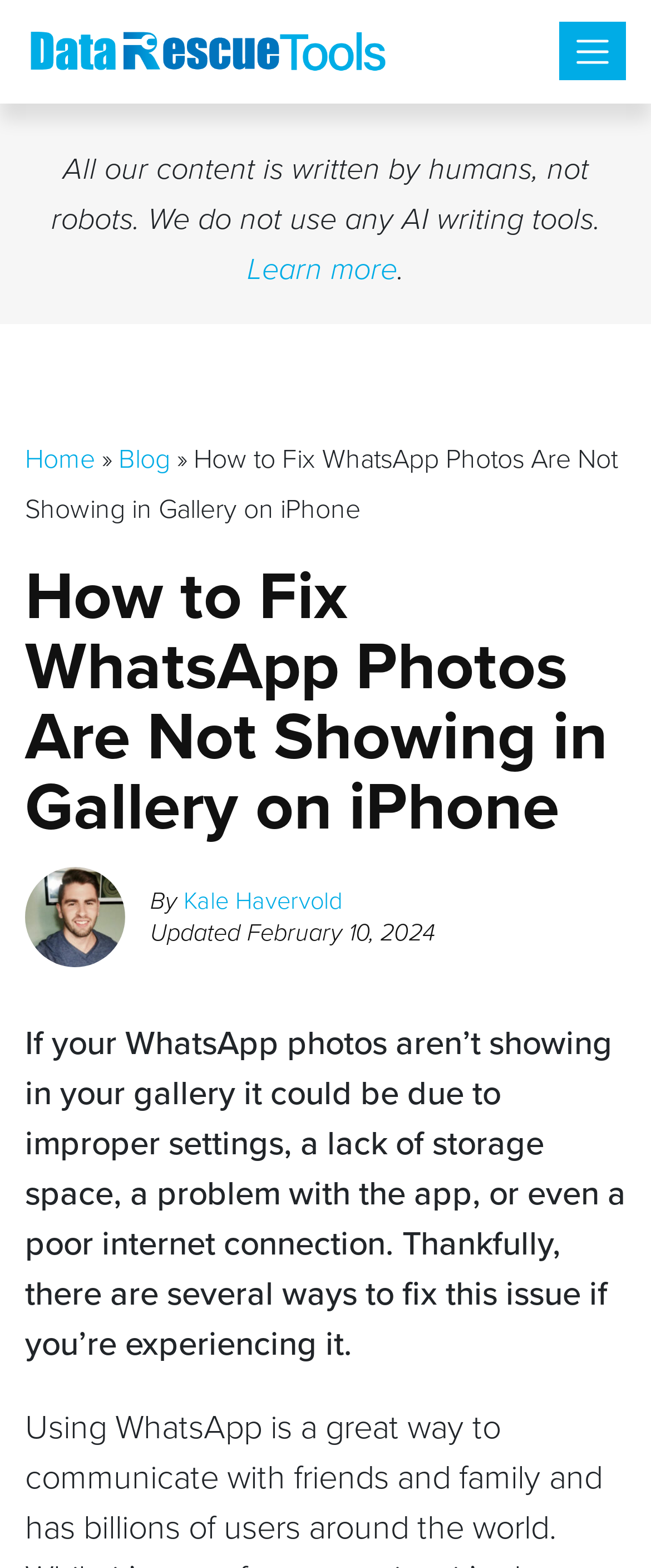Examine the image carefully and respond to the question with a detailed answer: 
When was the article last updated?

The update date can be found below the article's title, next to the author's name. It is written as 'Updated February 10, 2024'.